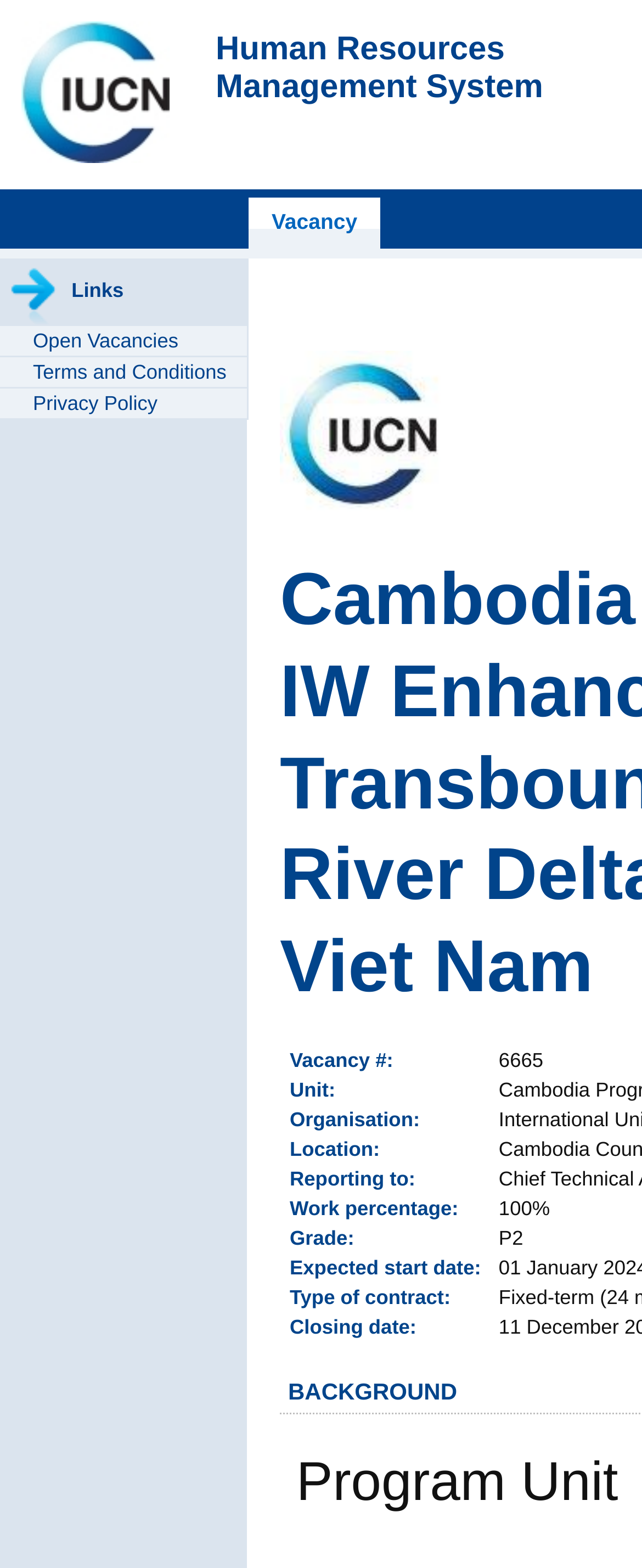Answer the following query concisely with a single word or phrase:
What is the type of contract for this vacancy?

Not specified